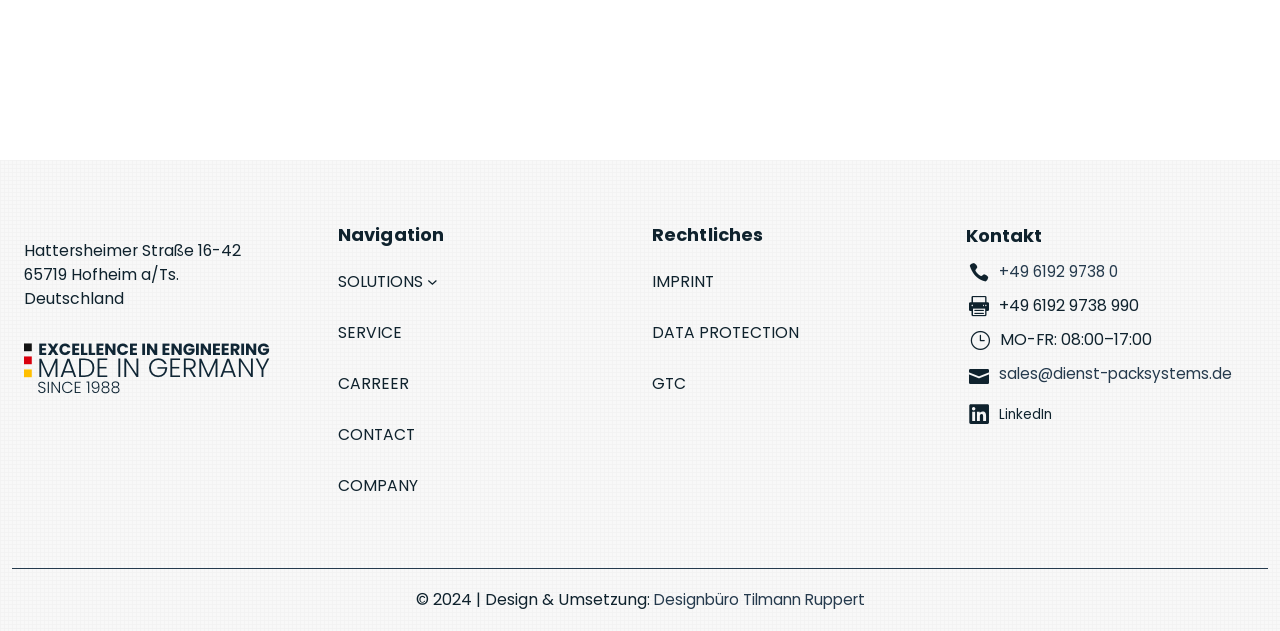Please identify the bounding box coordinates of the clickable area that will allow you to execute the instruction: "Click the Solutions submenu button".

[0.334, 0.437, 0.348, 0.454]